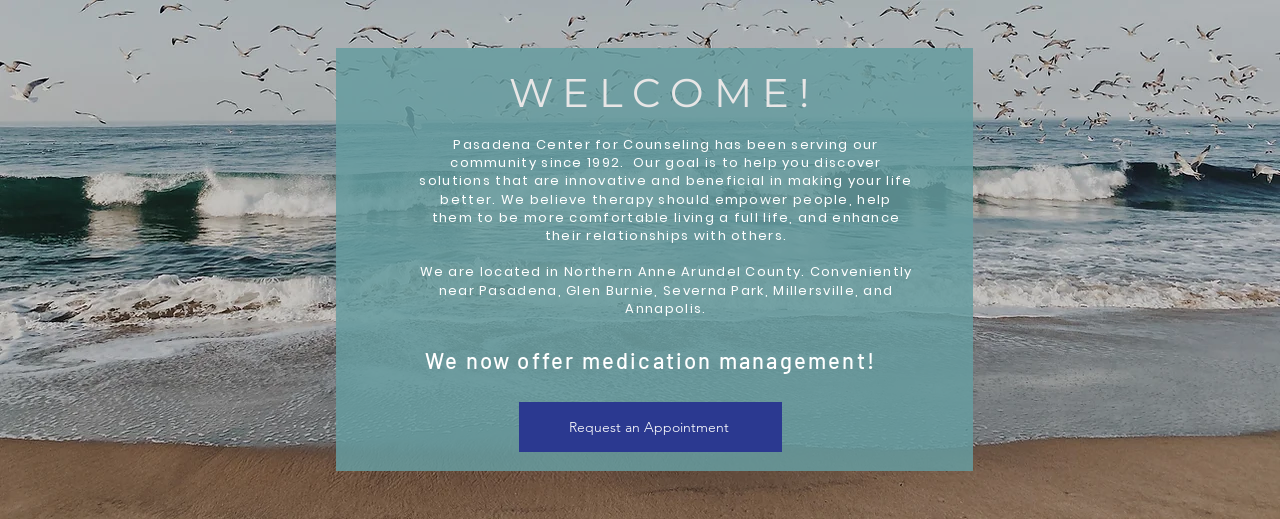Please respond to the question using a single word or phrase:
What additional service does the Pasadena Center for Counseling now offer?

Medication management